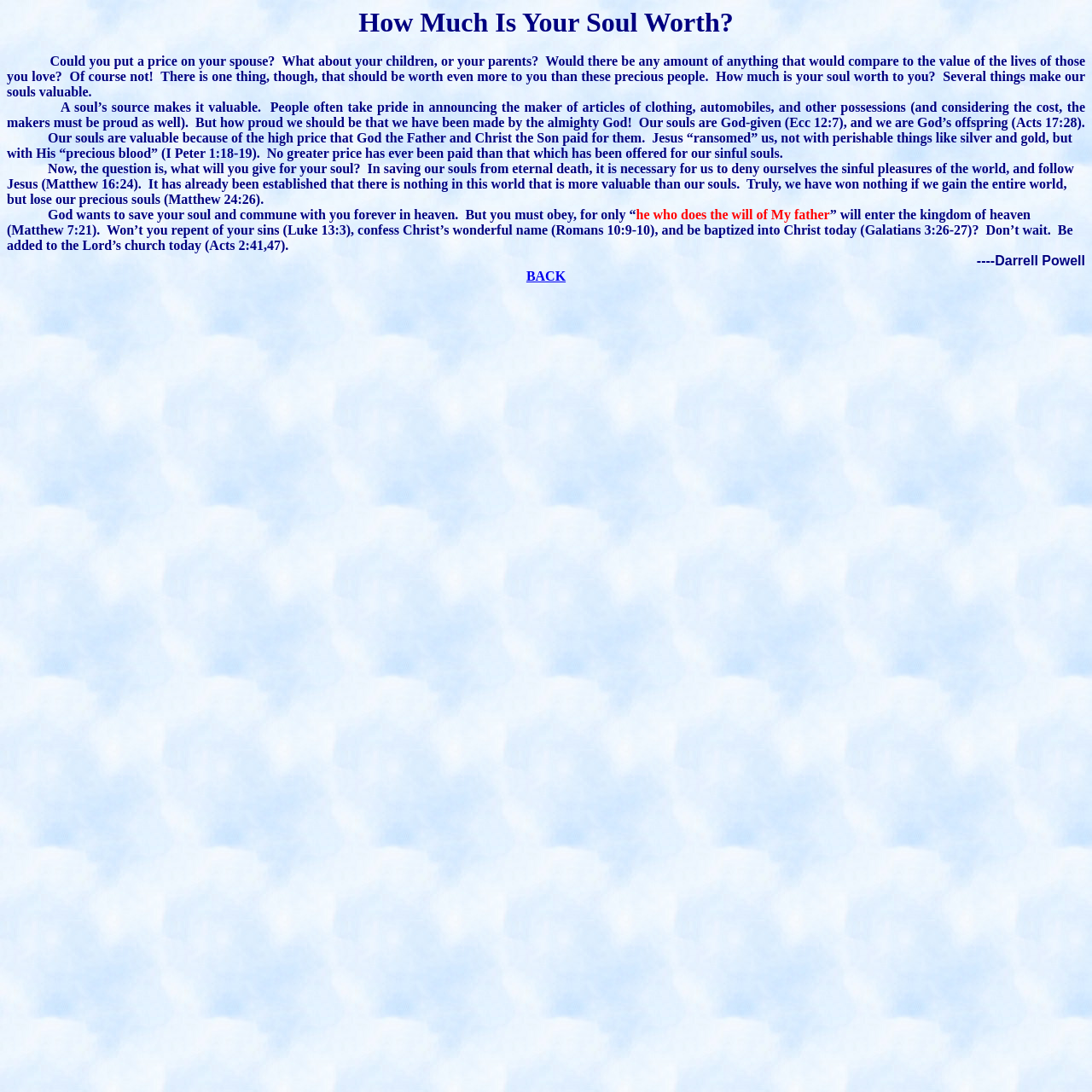What is the price that God paid for our souls?
Using the image, answer in one word or phrase.

Jesus' precious blood